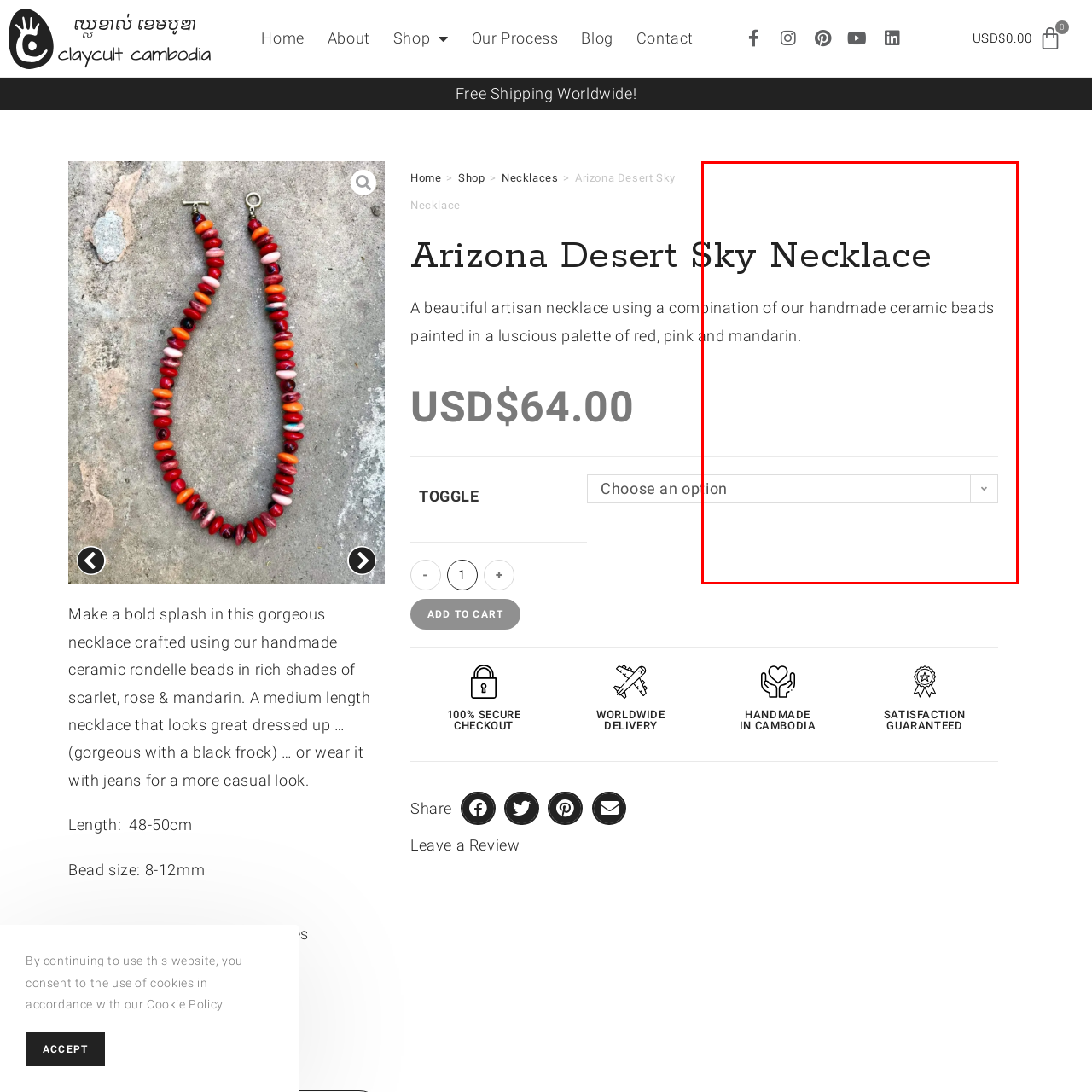What occasions is the necklace suitable for?
Observe the image marked by the red bounding box and answer in detail.

According to the caption, the necklace can elevate any outfit, whether you're dressing up for a special event or going for a casual look with jeans, implying that it is suitable for both special events and casual occasions.